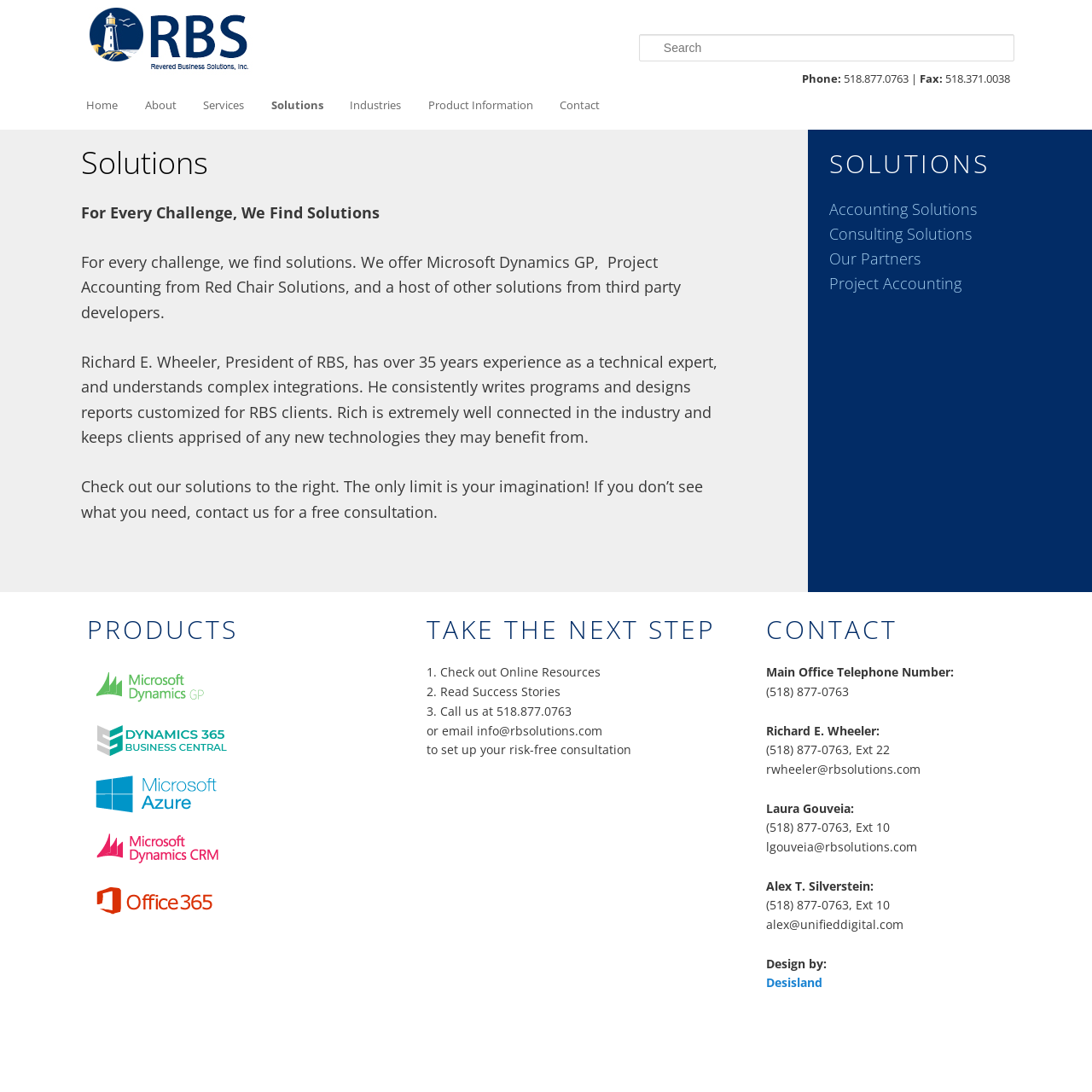What is the phone number of the main office?
Using the image as a reference, deliver a detailed and thorough answer to the question.

I found the phone number of the main office by looking at the 'CONTACT' section at the bottom of the webpage, where it is listed as 'Main Office Telephone Number:' followed by the phone number.